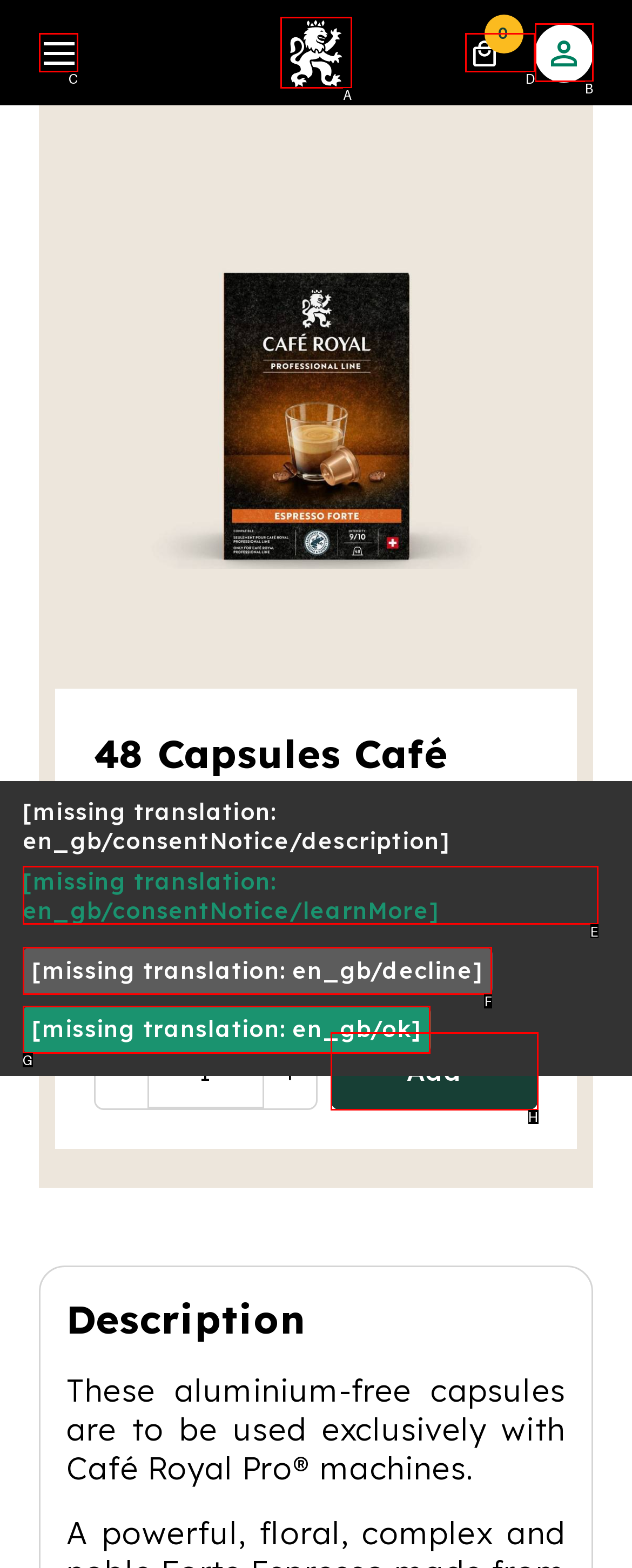Select the letter that aligns with the description: [missing translation: en_gb/decline]. Answer with the letter of the selected option directly.

F